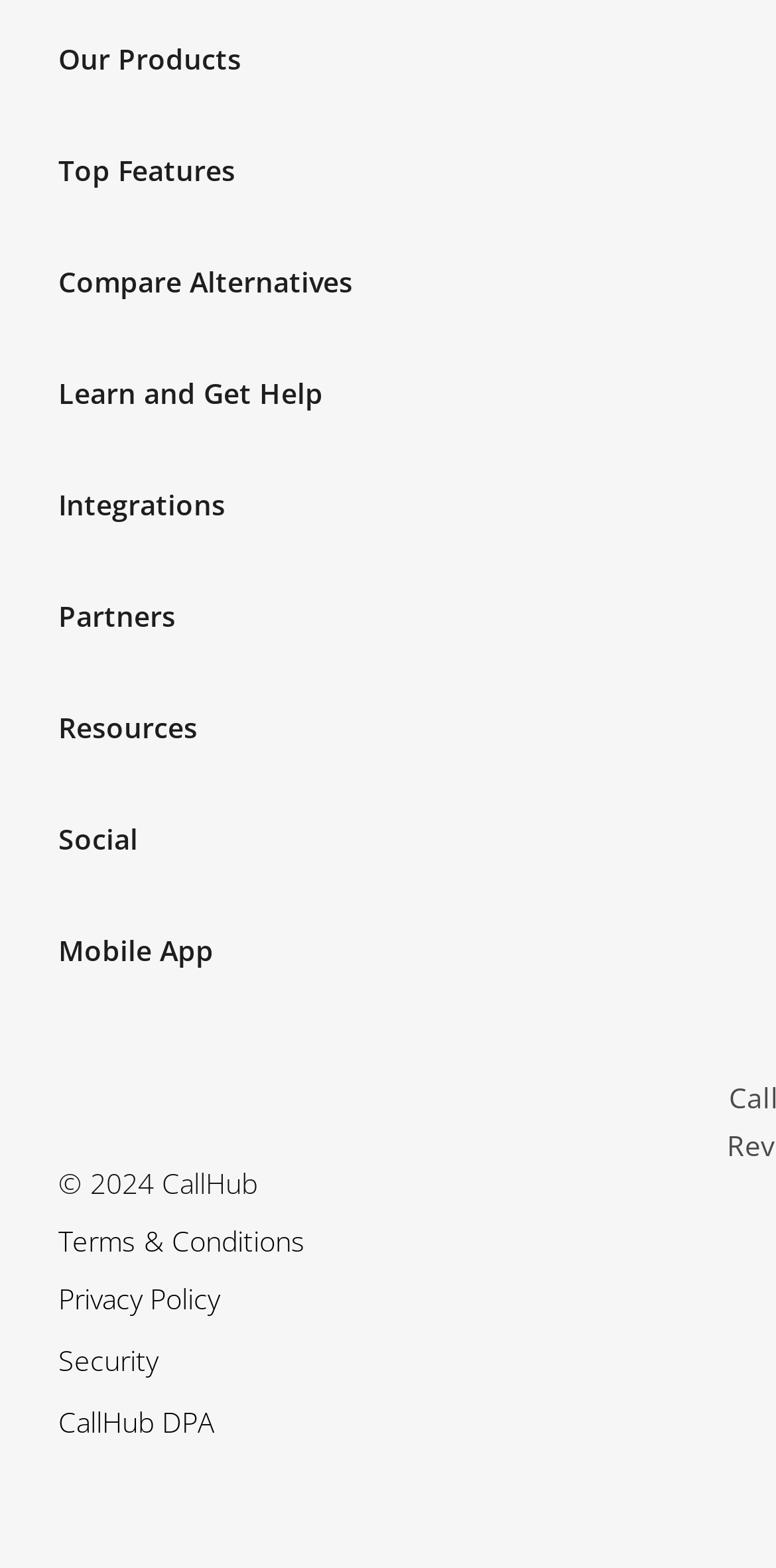Calculate the bounding box coordinates for the UI element based on the following description: "Privacy Policy". Ensure the coordinates are four float numbers between 0 and 1, i.e., [left, top, right, bottom].

[0.075, 0.816, 0.283, 0.841]